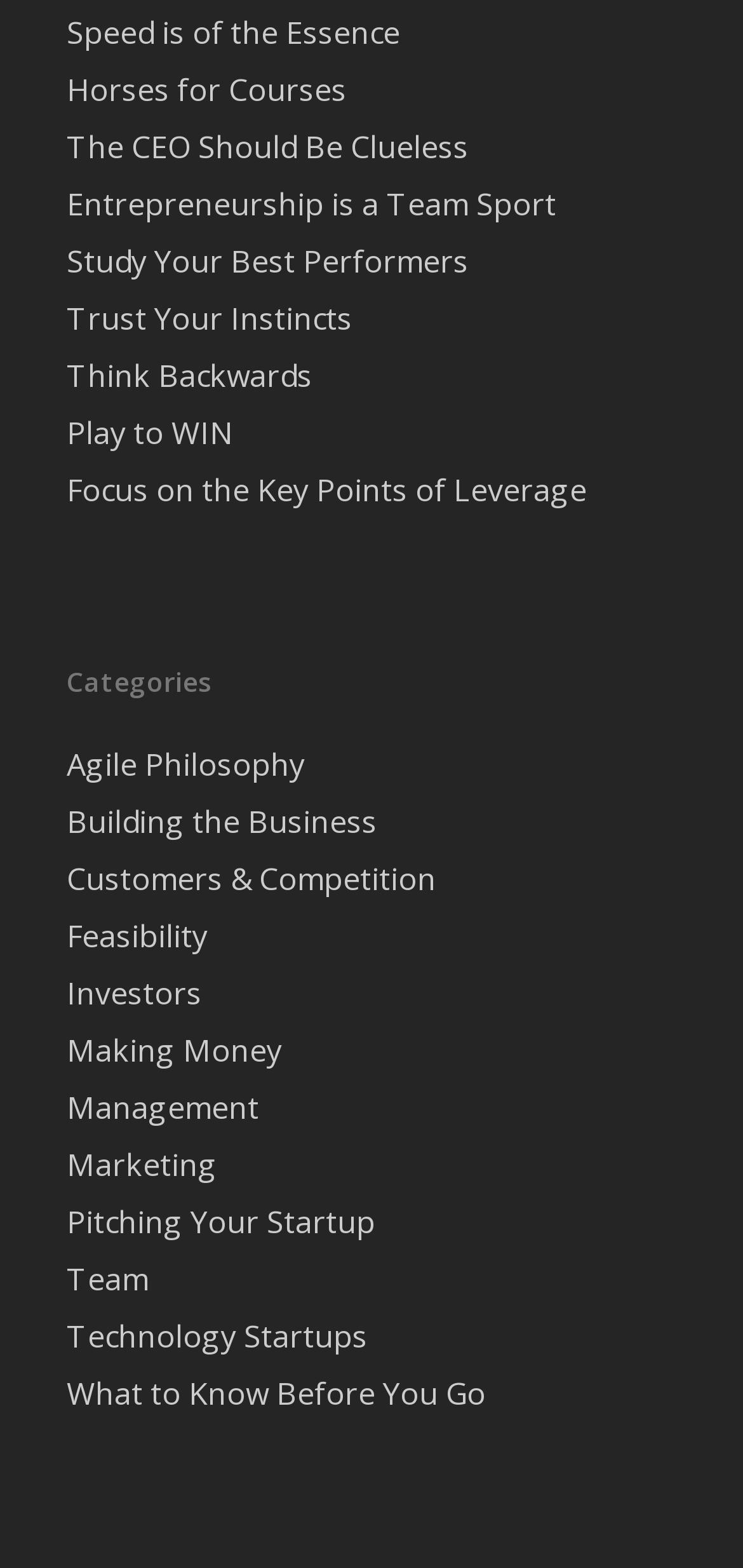Provide your answer in one word or a succinct phrase for the question: 
What is the last link on the webpage?

What to Know Before You Go